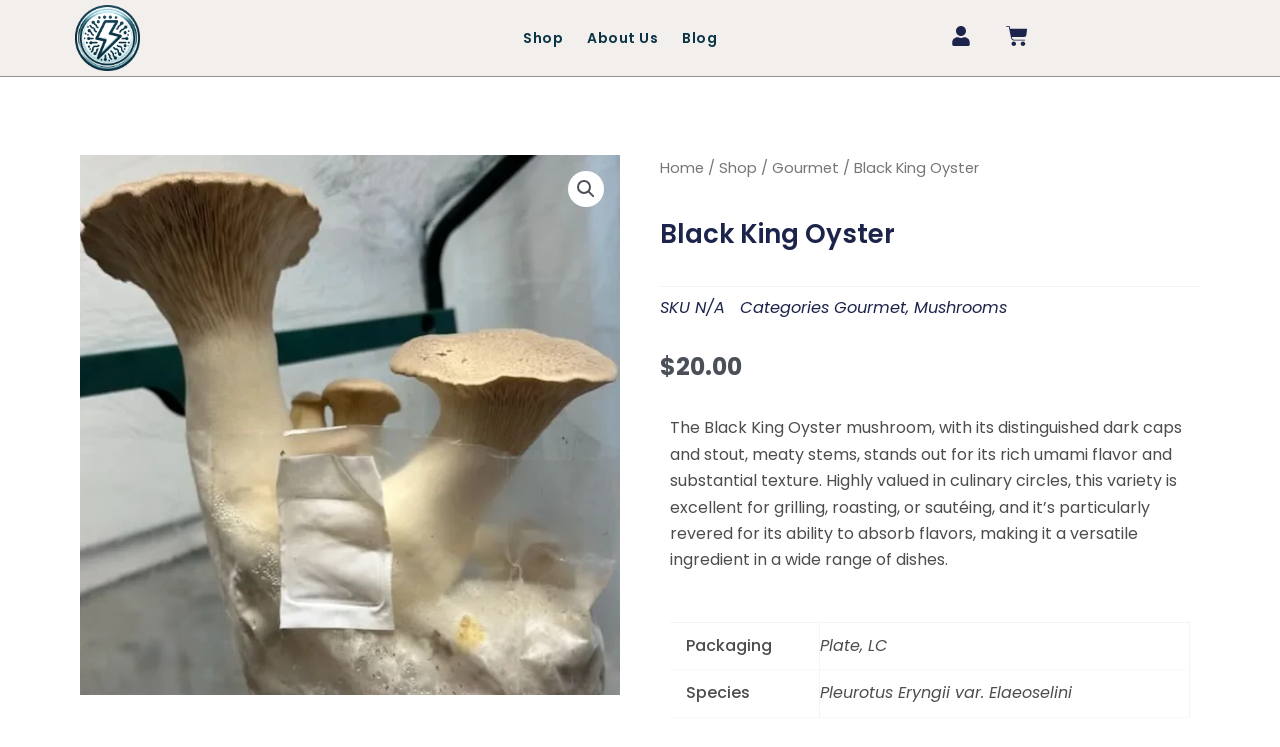Locate the bounding box coordinates of the element that needs to be clicked to carry out the instruction: "View the cart". The coordinates should be given as four float numbers ranging from 0 to 1, i.e., [left, top, right, bottom].

[0.766, 0.016, 0.822, 0.086]